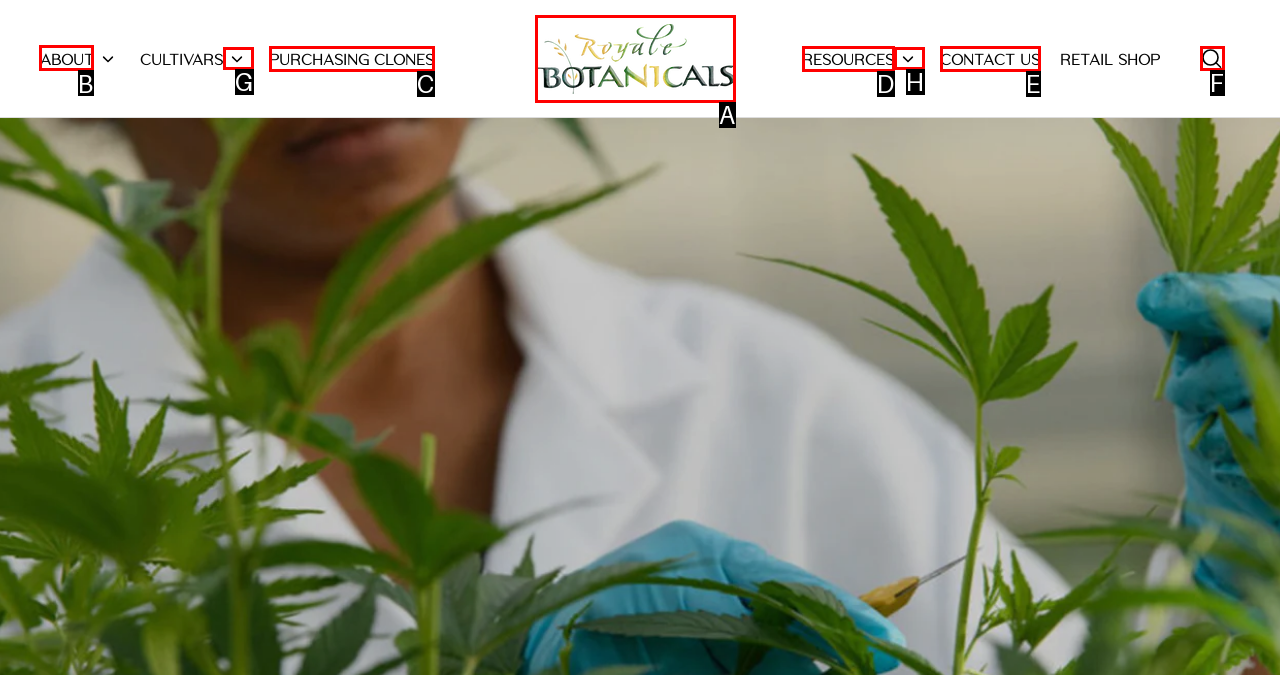Point out the UI element to be clicked for this instruction: go to about page. Provide the answer as the letter of the chosen element.

B